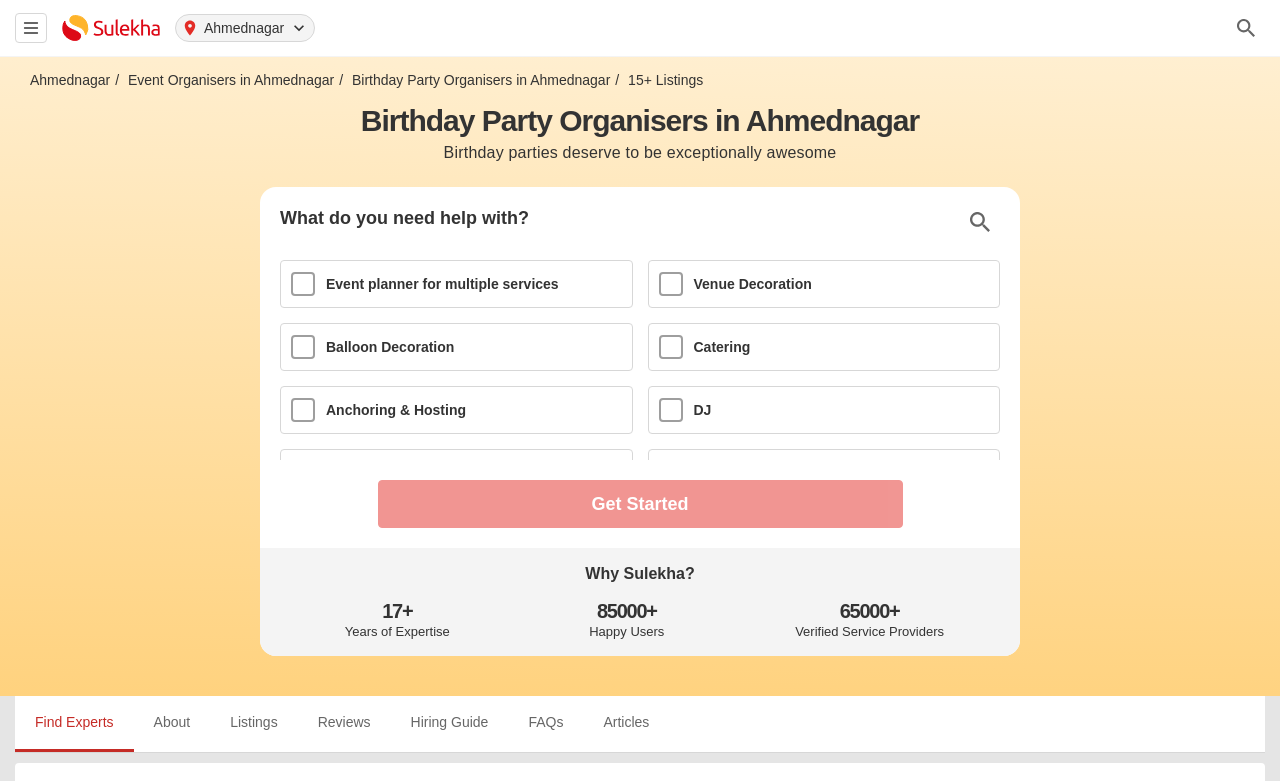Specify the bounding box coordinates of the area to click in order to execute this command: 'Click the 'Birthday Party Organisers in Ahmednagar' link'. The coordinates should consist of four float numbers ranging from 0 to 1, and should be formatted as [left, top, right, bottom].

[0.275, 0.092, 0.488, 0.113]